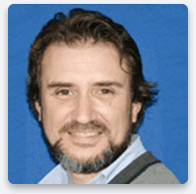Outline with detail what the image portrays.

The image features a man with a friendly smile, showcasing a background of blue. He appears to be engaged and approachable, which complements the professional context he is associated with. This individual is likely to be M. Orhan Töre, as indicated in the surrounding text. Born in 1971 in Berlin, Germany, he has an extensive background in basketball, having played for over 15 years, including at a professional level in the Turkish Basketball League. Töre has also been a member of the Turkish Junior National Team and a recognized player during his high school years. 

Beyond his athletic involvement, he possesses more than 15 years of experience in finance, accounting, tax, internal audit, and compliance, having worked with a leading multinational medical devices company. His academic background includes studying economics at Bilkent University in Turkey. M. Orhan Töre is described as passionate about basketball, continuing to play in a local league while balancing his family life, being married and the father of two.